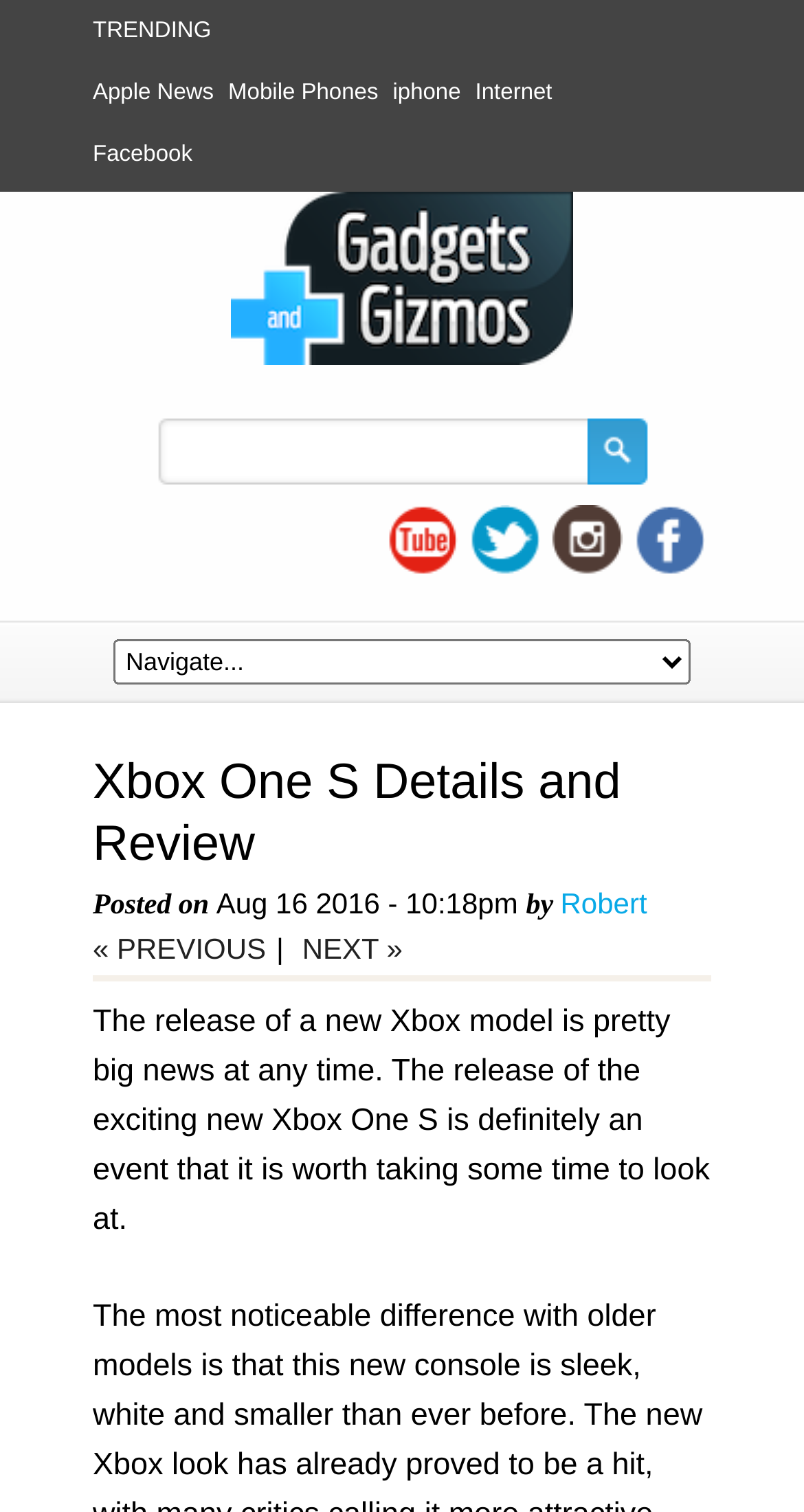What is the date of the article?
Provide a detailed answer to the question using information from the image.

I found the date of the article by looking at the text 'Posted on Aug 16 2016 - 10:18pm' which is located below the heading 'Xbox One S Details and Review'.